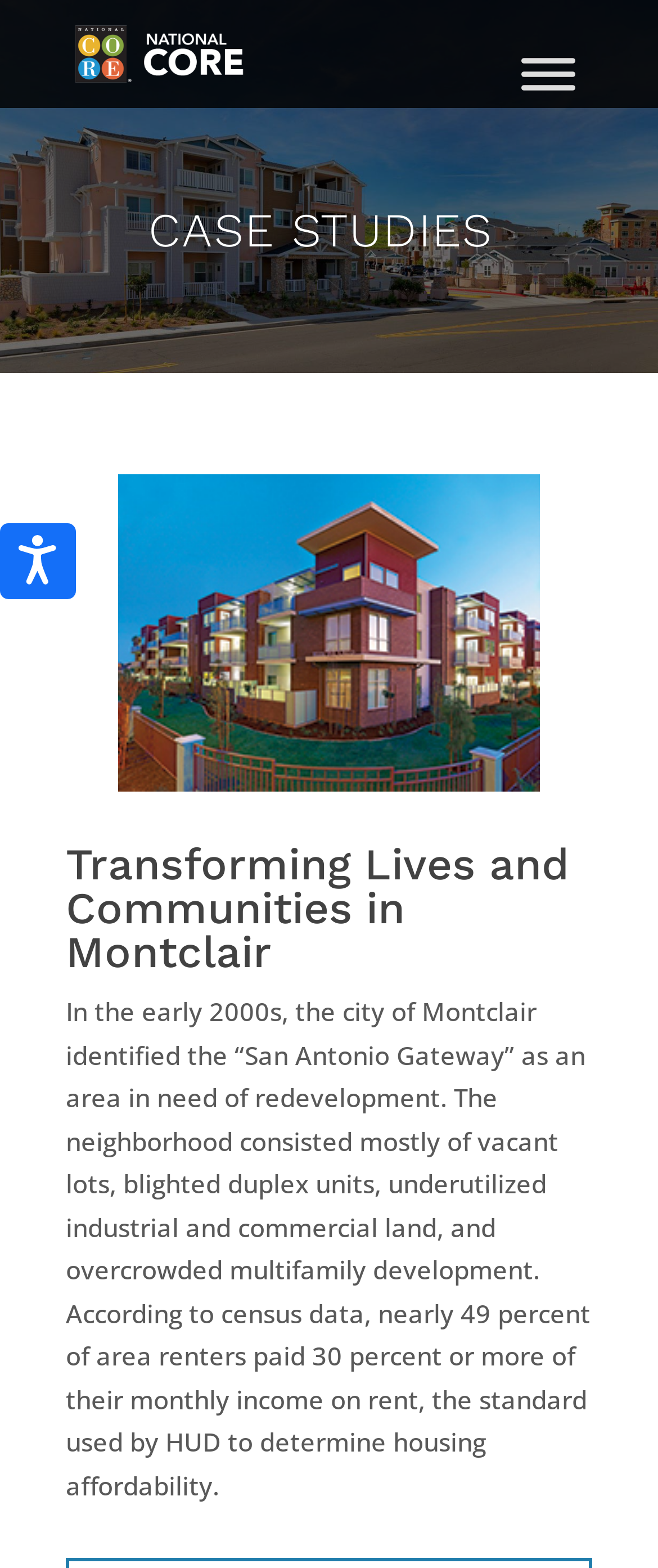Articulate a complete and detailed caption of the webpage elements.

The webpage is about case studies from communities and development projects by National CORE. At the top left corner, there is a small text for screen-reader mode, followed by a "Skip to Content" link. Next to it, there is a button to open accessibility options. Below these elements, there is a small image and another "Skip to content" link.

On the top right corner, there is a button to toggle the menu, which is currently not expanded. The menu is part of a wide header region that spans the entire width of the page. Within this region, there is a heading that reads "CASE STUDIES" in a prominent position.

Below the header region, there is a heading that reads "Transforming Lives and Communities in Montclair", which is followed by a block of text that describes a case study. The text explains the redevelopment of the "San Antonio Gateway" area in Montclair, including the challenges faced by the neighborhood, such as vacant lots, blighted duplex units, and overcrowded multifamily development. The text also mentions that nearly 49 percent of area renters paid 30 percent or more of their monthly income on rent, which is the standard used by HUD to determine housing affordability.